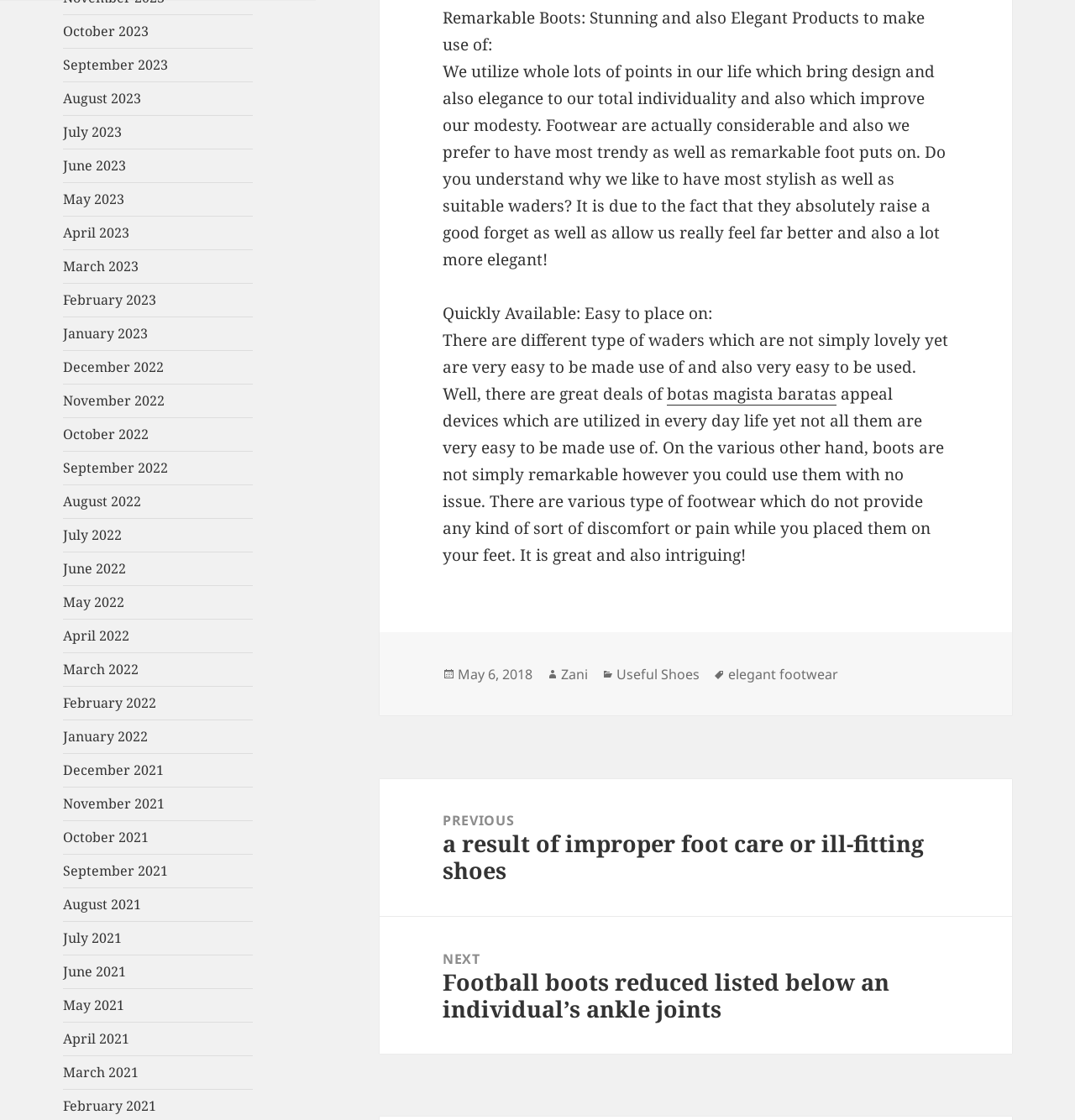Please indicate the bounding box coordinates for the clickable area to complete the following task: "Go to next post". The coordinates should be specified as four float numbers between 0 and 1, i.e., [left, top, right, bottom].

[0.353, 0.818, 0.941, 0.941]